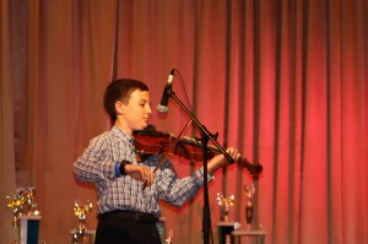Answer the question in one word or a short phrase:
Where is the Ontario Open Fiddle and Step Dance Contest held?

Bobcaygeon